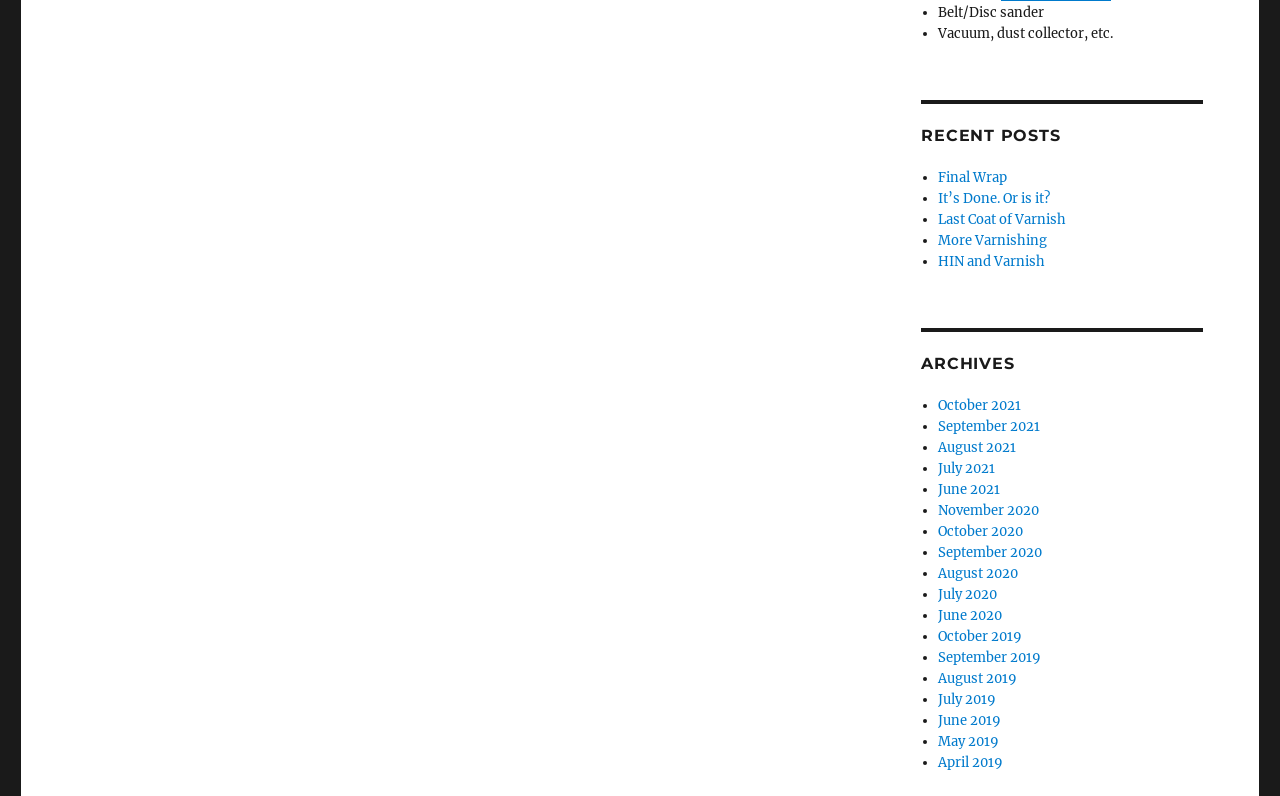Please locate the UI element described by "HIN and Varnish" and provide its bounding box coordinates.

[0.733, 0.317, 0.816, 0.339]